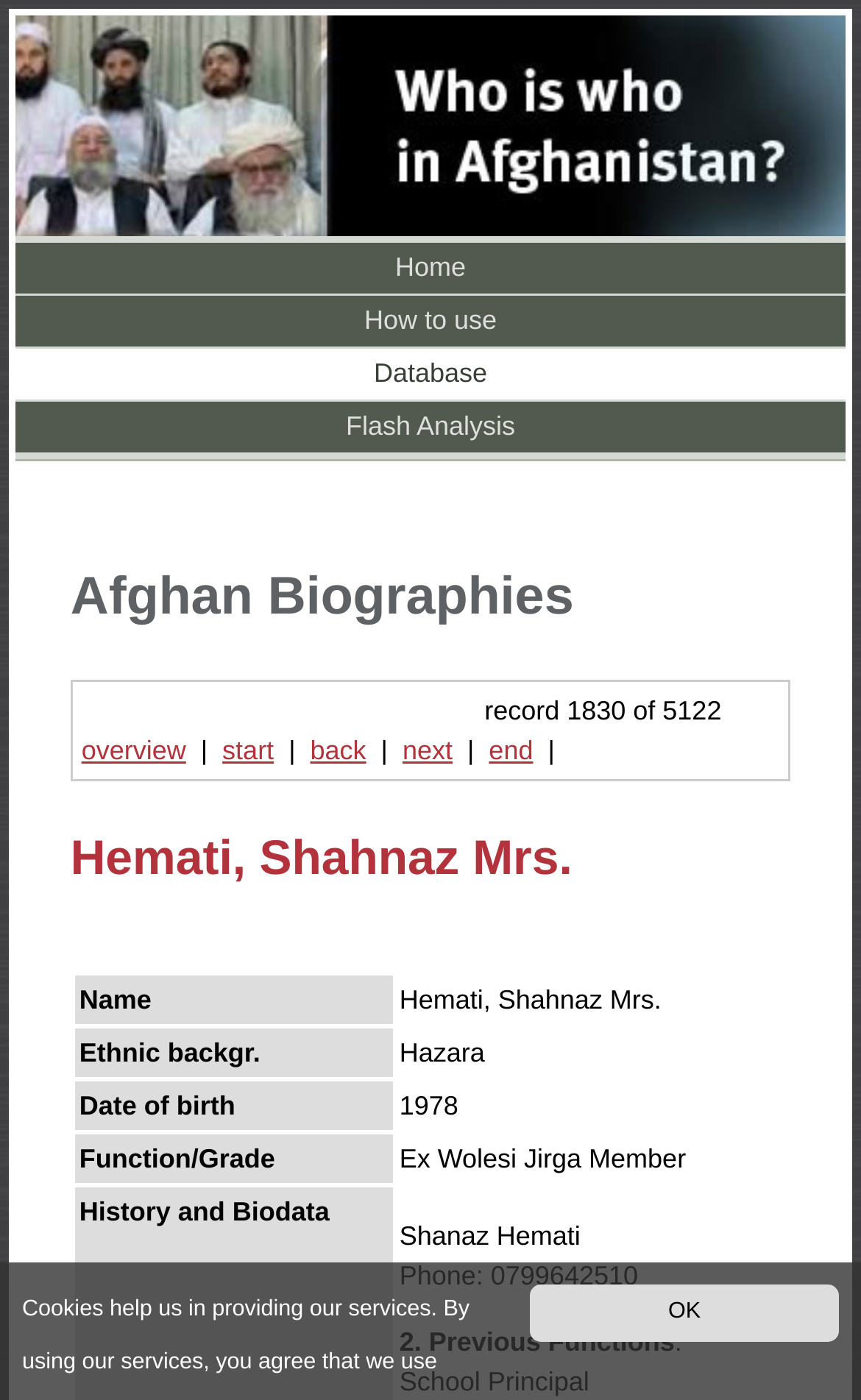Carefully observe the image and respond to the question with a detailed answer:
What is the name of the person in the biography?

I found the answer by looking at the heading 'Hemati, Shahnaz Mrs.' which is located below the 'Afghan Biographies' heading. This heading is likely to be the title of the biography, and it contains the name of the person.